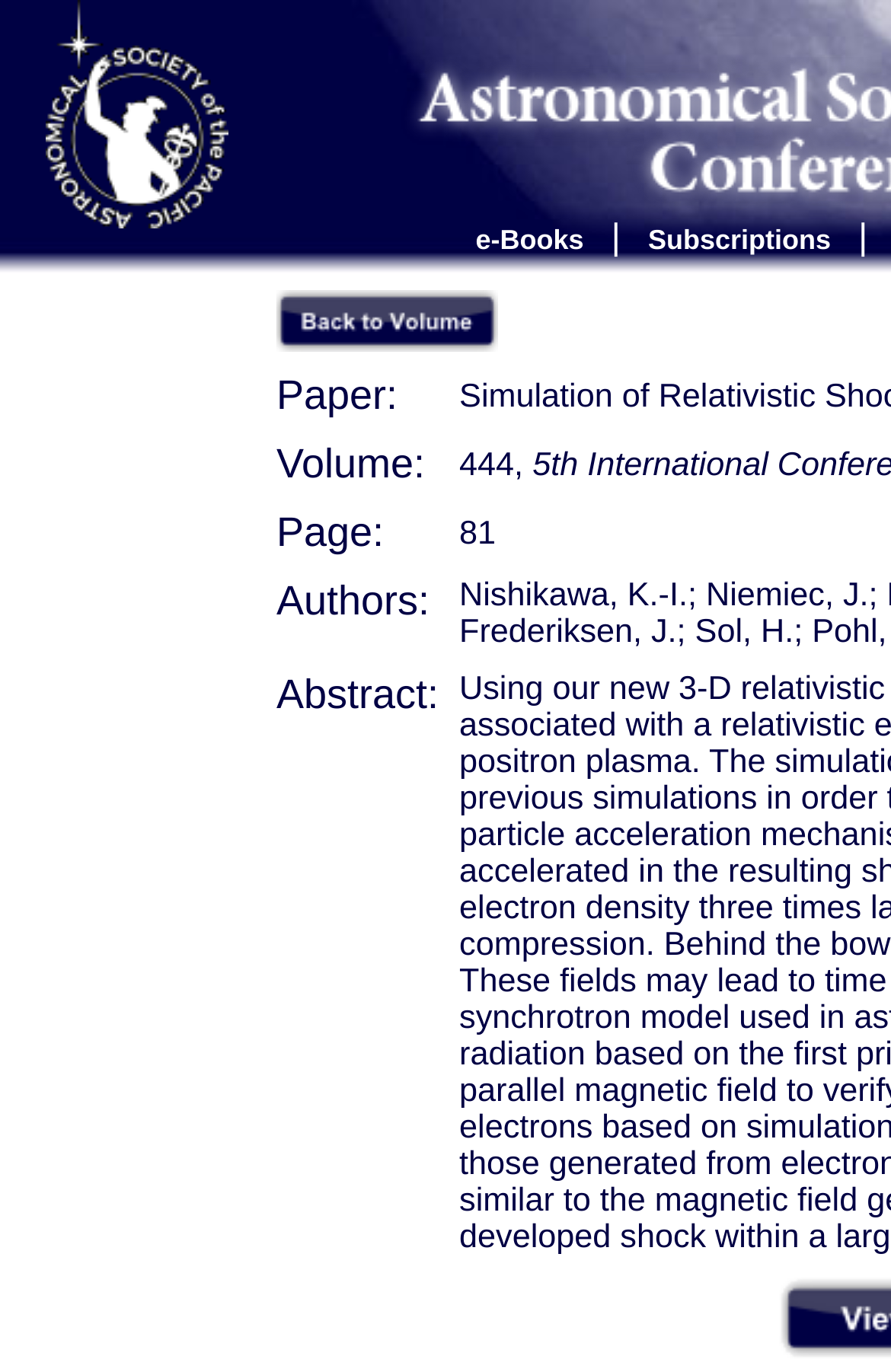Use a single word or phrase to answer the question: What is the purpose of the 'Back to Volume' link?

To go back to the volume